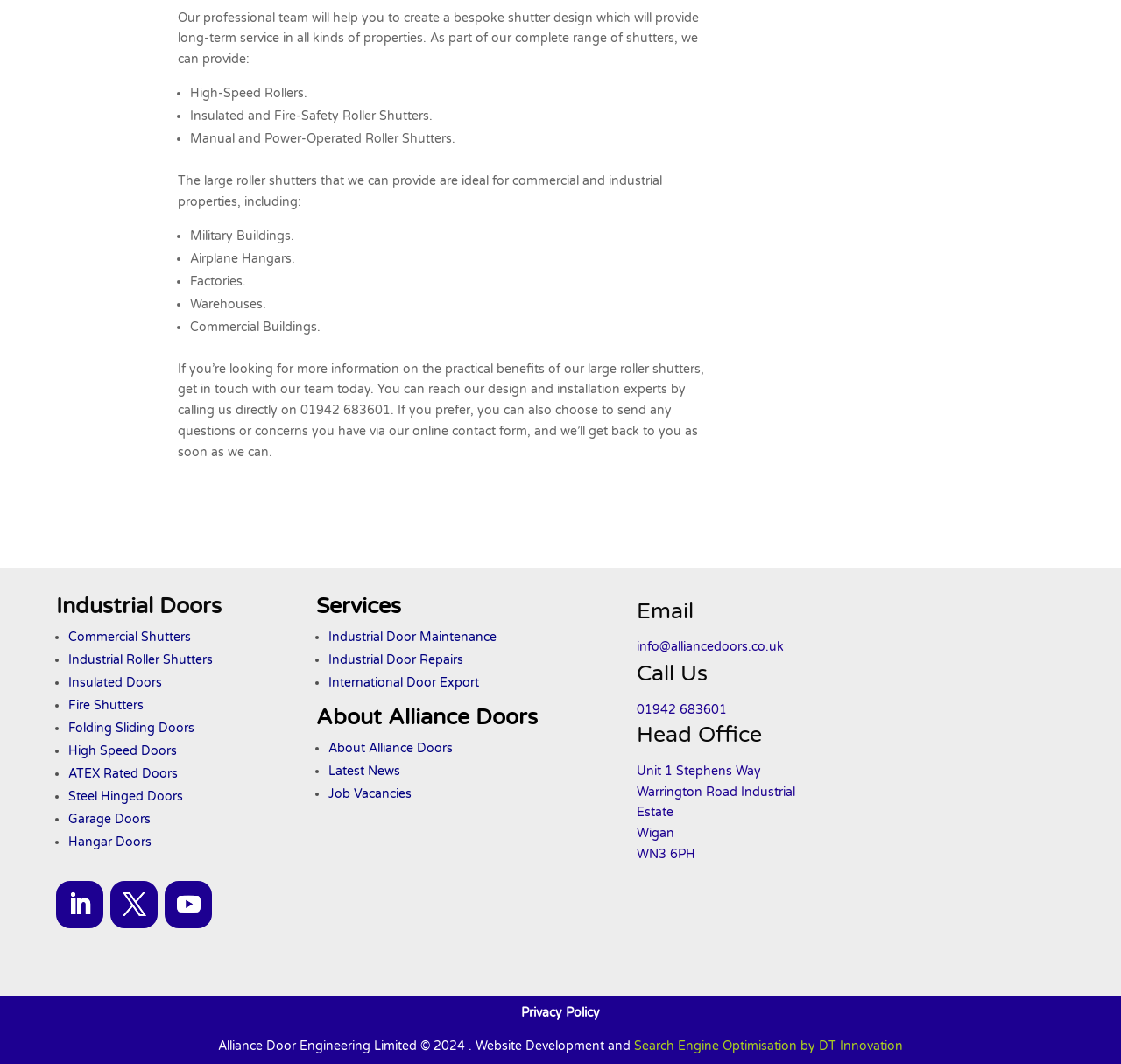Determine the bounding box coordinates of the clickable region to follow the instruction: "Sign in to your account".

None